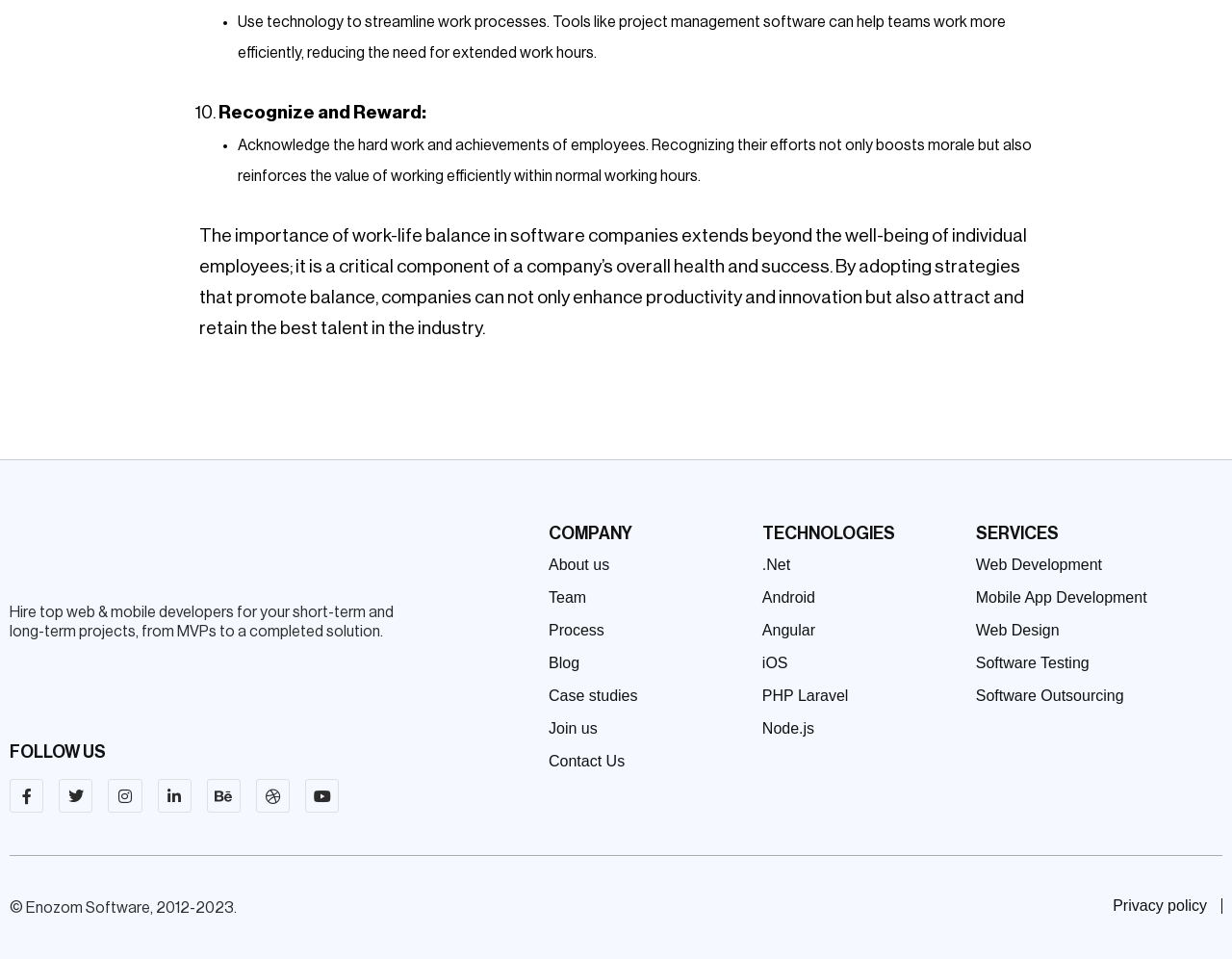Identify the bounding box for the described UI element. Provide the coordinates in (top-left x, top-left y, bottom-right x, bottom-right y) format with values ranging from 0 to 1: title="Pinterest"

None